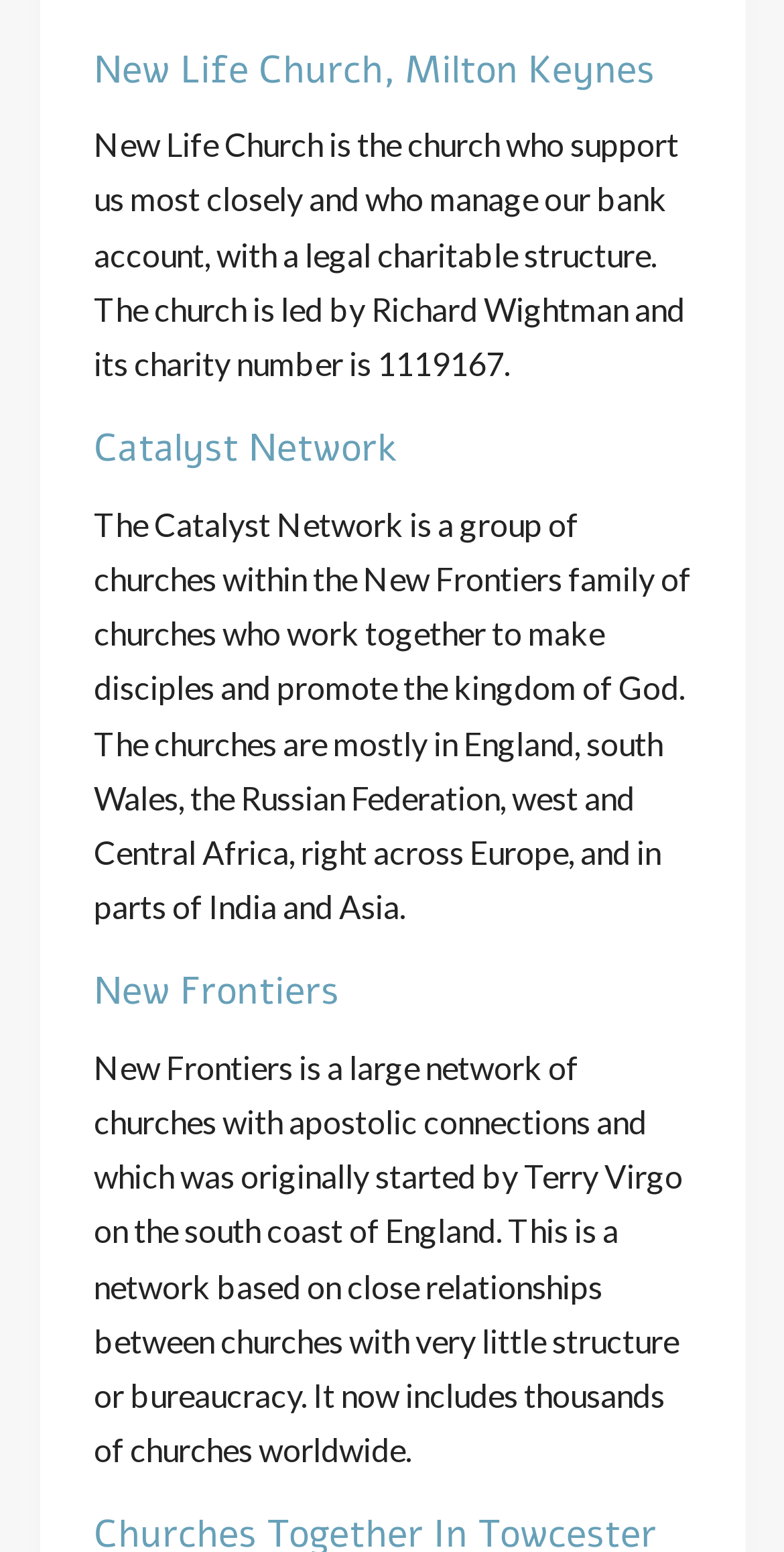Use a single word or phrase to answer the question:
How many networks are mentioned on the webpage?

3